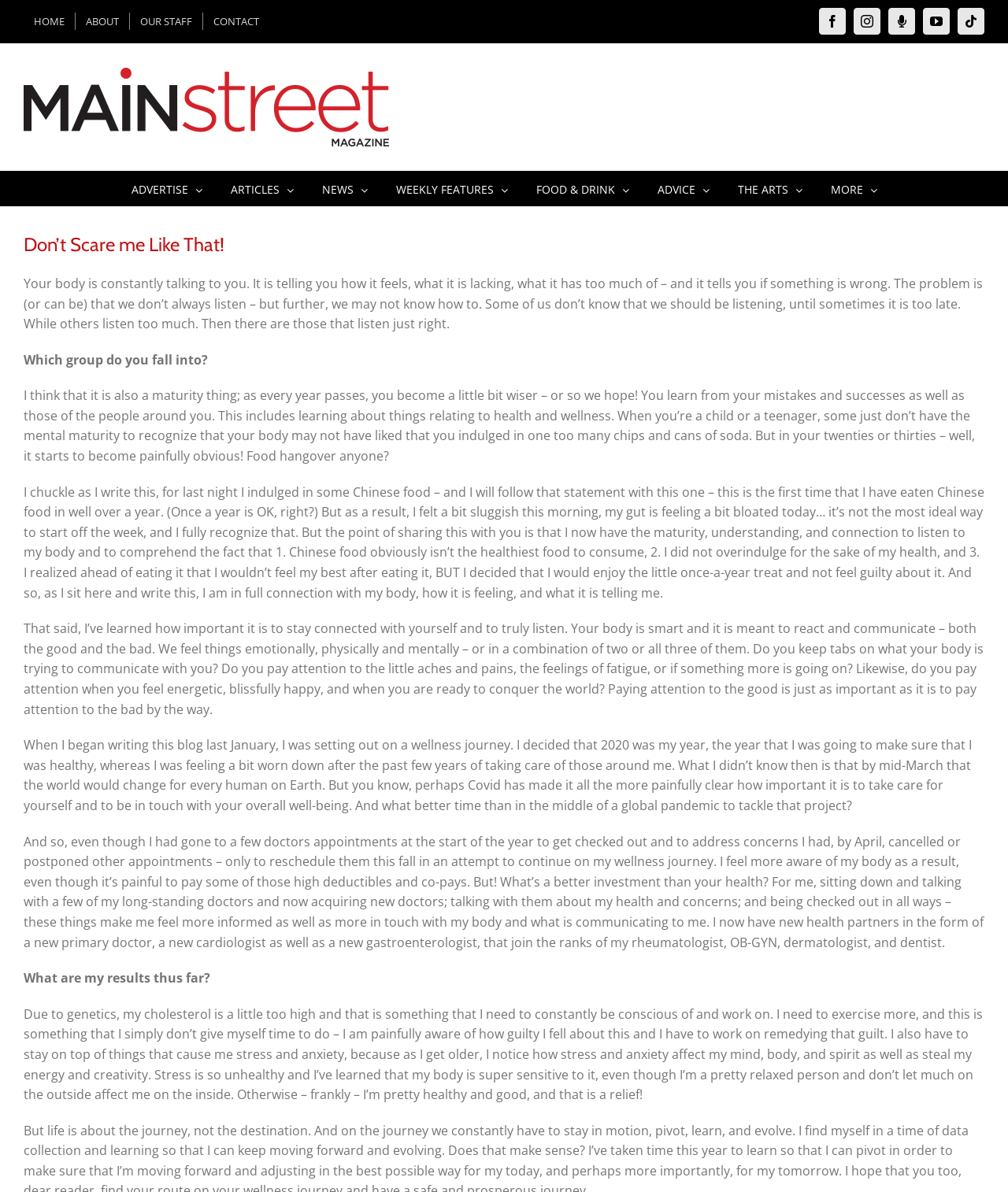Summarize the webpage comprehensively, mentioning all visible components.

This webpage is from Main Street Magazine, with a logo at the top left corner. The main menu is located below the logo, with links to various sections such as "ADVERTISE", "ARTICLES", "NEWS", and more. 

At the top right corner, there are social media links to Facebook, Instagram, Moxie Podcast, YouTube, and TikTok. 

The main content of the webpage is an article titled "Don’t Scare me Like That!" which discusses the importance of listening to one's body and being aware of its needs. The article is divided into several paragraphs, with the author sharing their personal experiences and insights about health and wellness. 

The author talks about how they have learned to listen to their body and recognize its signals, such as feeling sluggish after eating unhealthy food. They emphasize the importance of staying connected with oneself and paying attention to both physical and emotional feelings. 

The article also mentions the author's personal wellness journey, including their decision to prioritize their health and schedule doctor's appointments. They share their results, including the need to work on their cholesterol levels and exercise more, as well as managing stress and anxiety. 

At the bottom of the page, there is a "Go to Top" link.